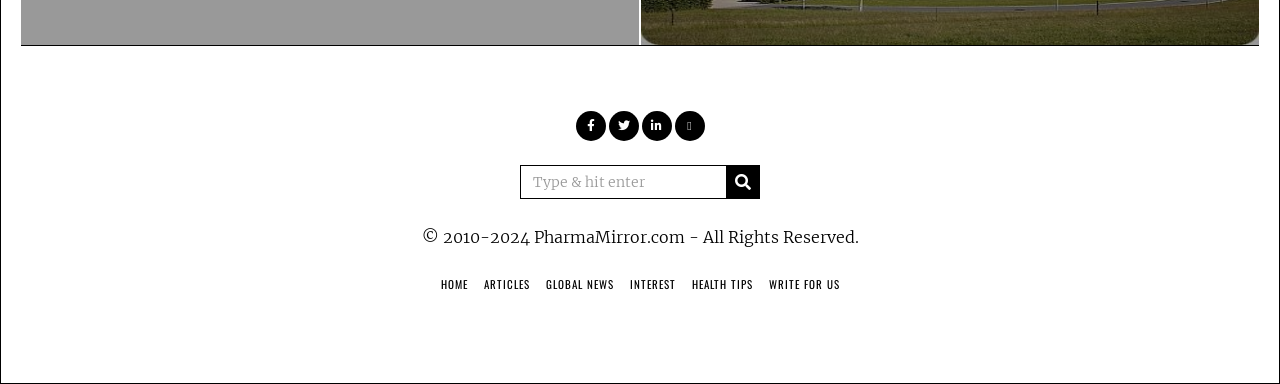What is the copyright year range?
Offer a detailed and full explanation in response to the question.

The copyright information is displayed at the bottom of the page, stating '© 2010-2024 PharmaMirror.com - All Rights Reserved.'.